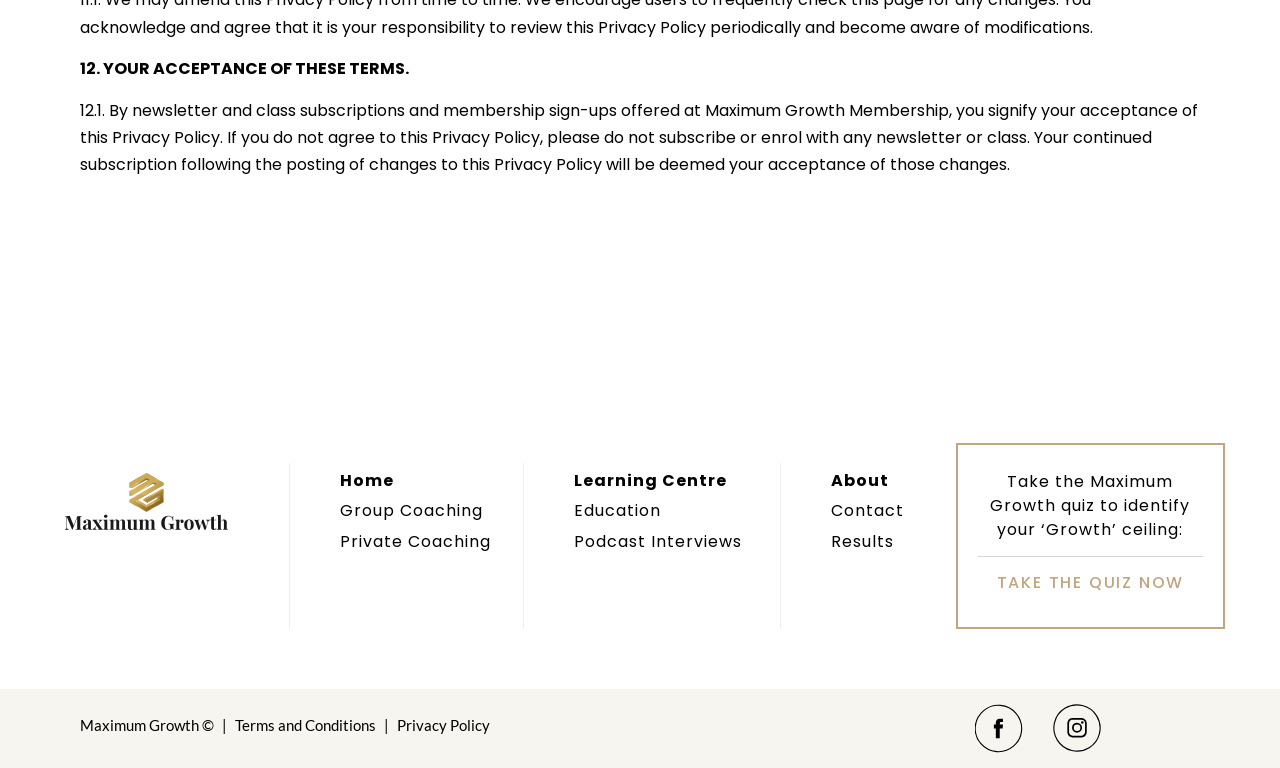Please identify the bounding box coordinates of the clickable region that I should interact with to perform the following instruction: "go to About". The coordinates should be expressed as four float numbers between 0 and 1, i.e., [left, top, right, bottom].

[0.65, 0.61, 0.695, 0.64]